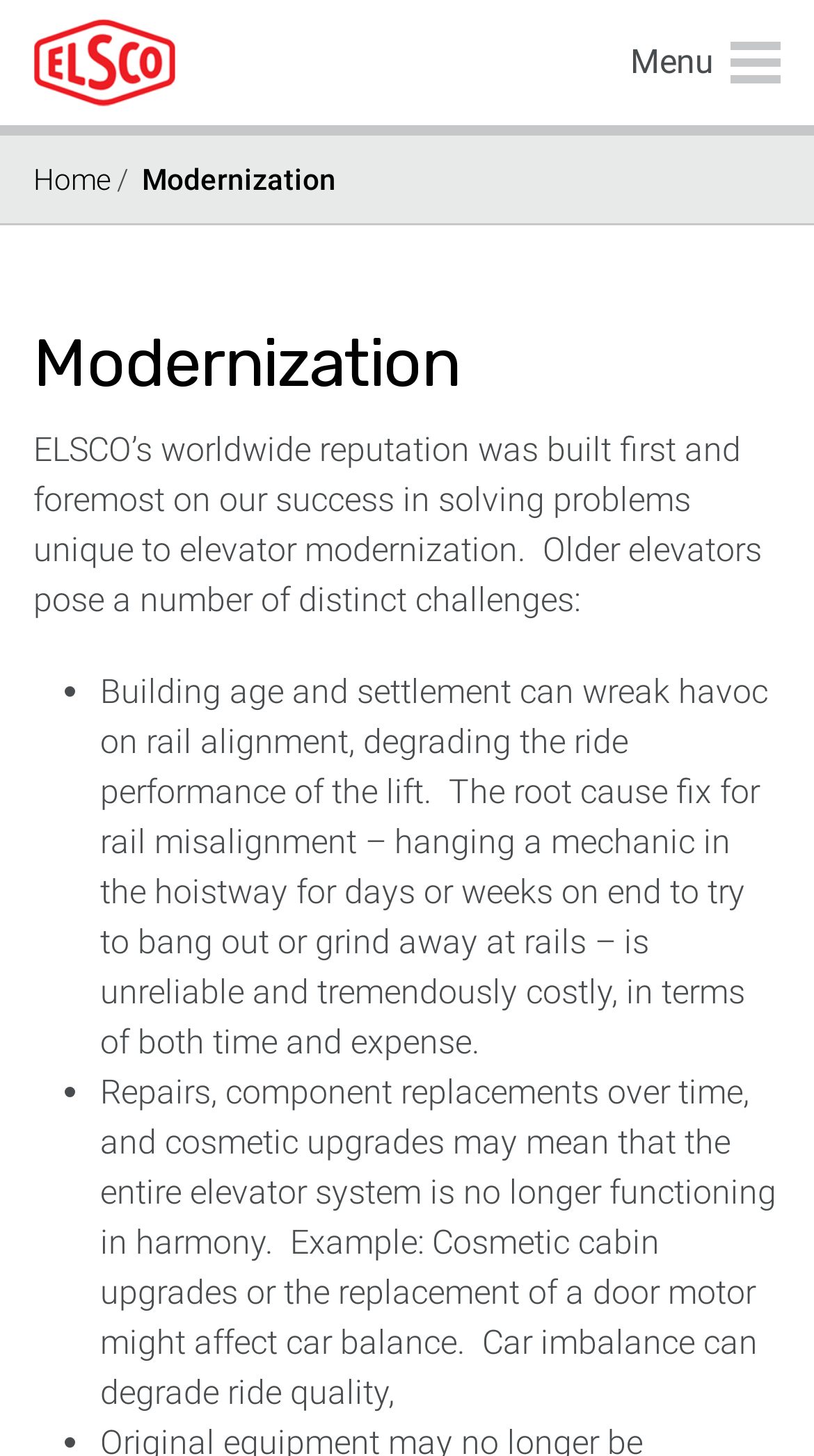Specify the bounding box coordinates (top-left x, top-left y, bottom-right x, bottom-right y) of the UI element in the screenshot that matches this description: Get a Quote

[0.041, 0.636, 0.959, 0.705]